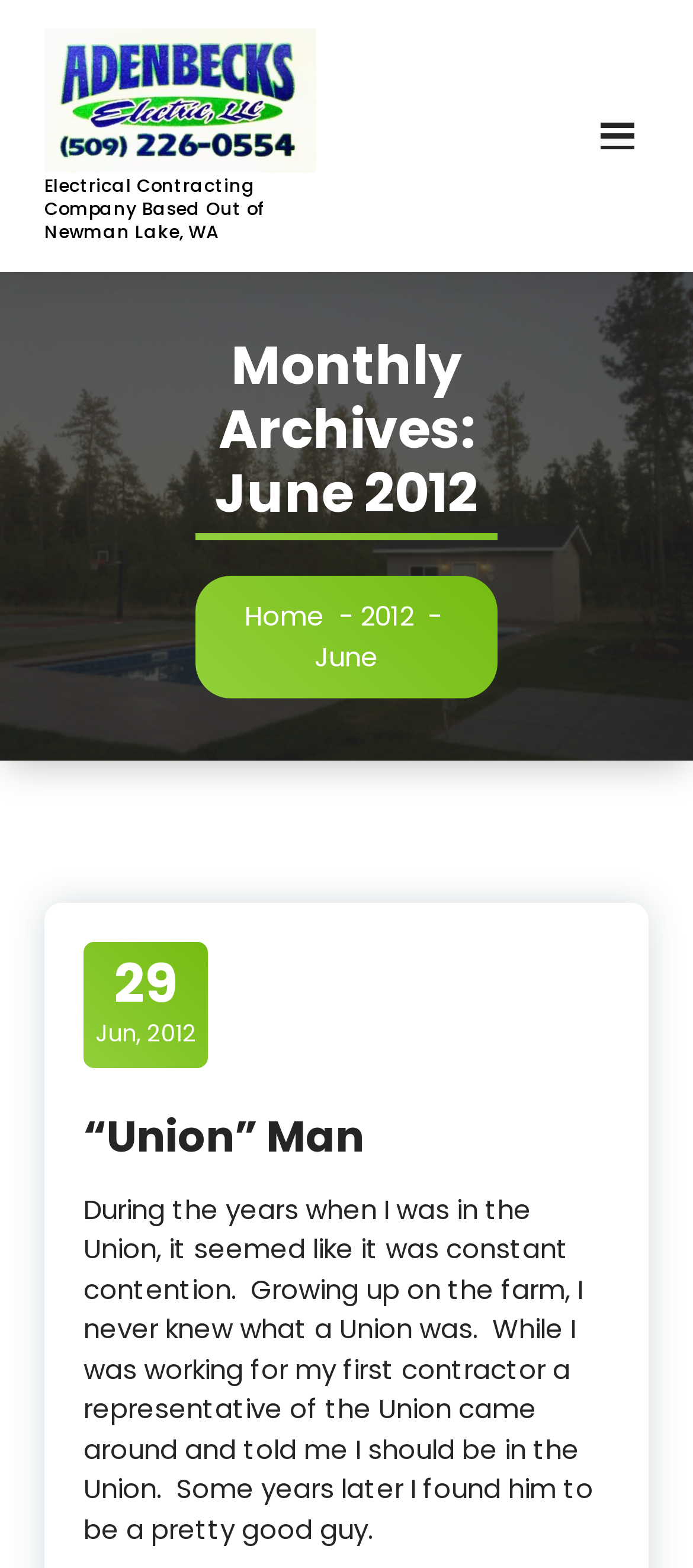Give the bounding box coordinates for the element described by: "29Jun, 2012".

[0.138, 0.609, 0.284, 0.671]